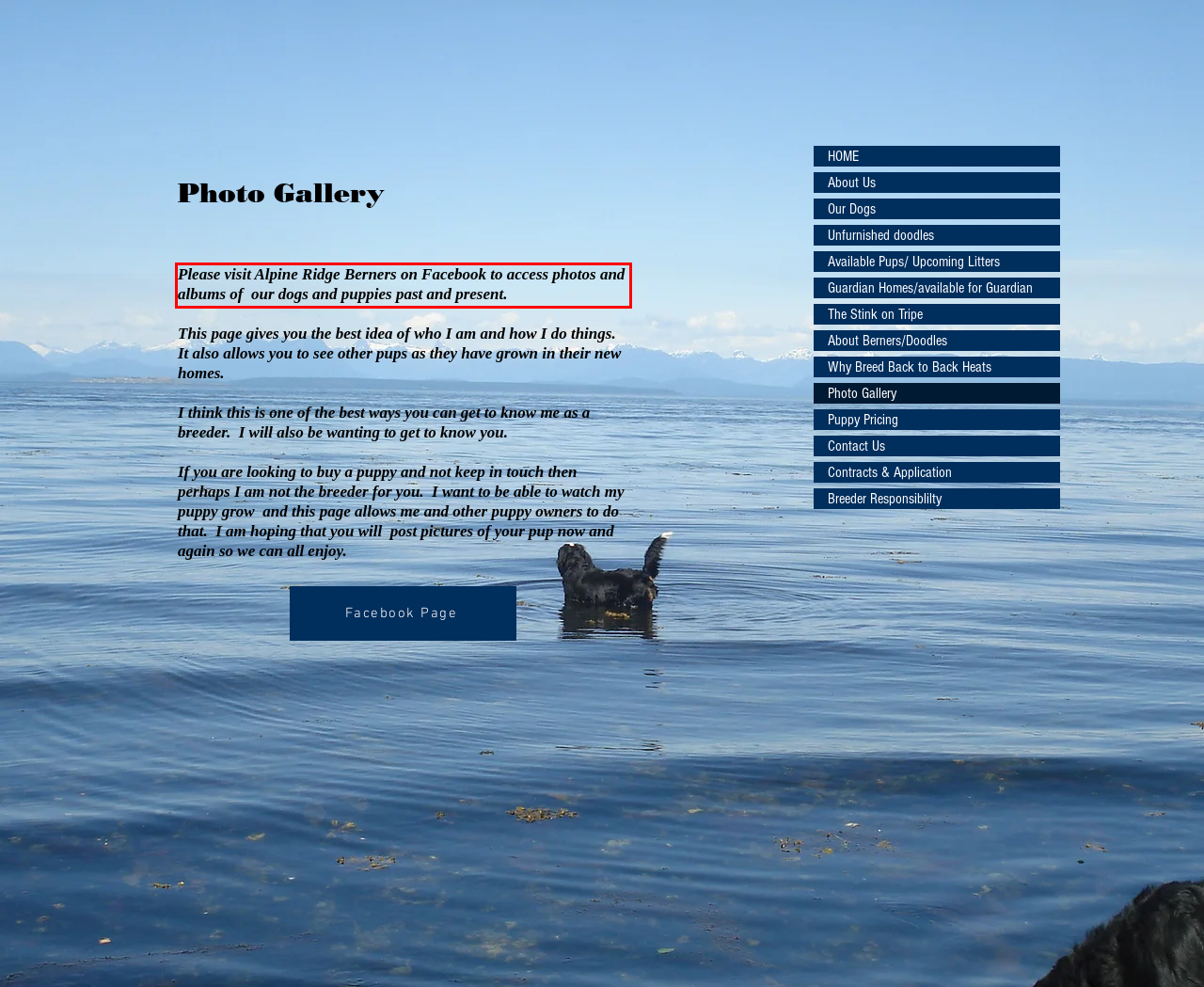You are presented with a webpage screenshot featuring a red bounding box. Perform OCR on the text inside the red bounding box and extract the content.

Please visit Alpine Ridge Berners on Facebook to access photos and albums of our dogs and puppies past and present.